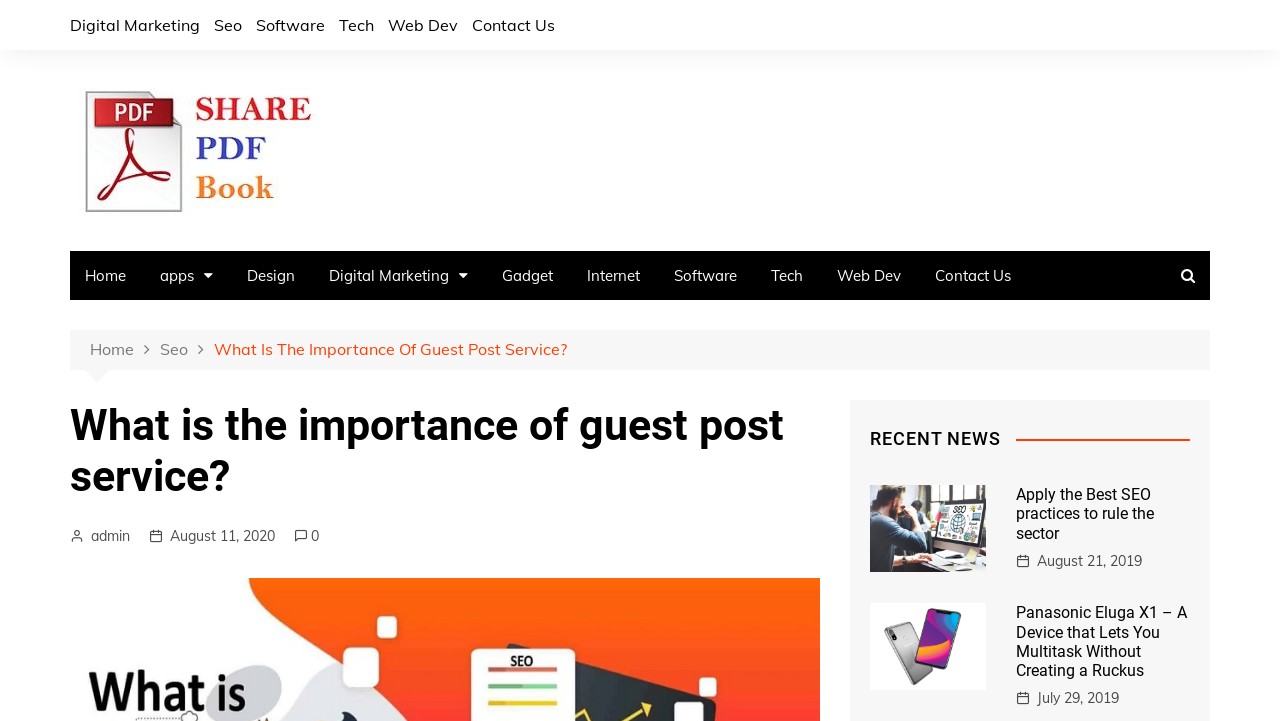Identify the bounding box of the HTML element described as: "July 29, 2019".

[0.81, 0.953, 0.874, 0.984]